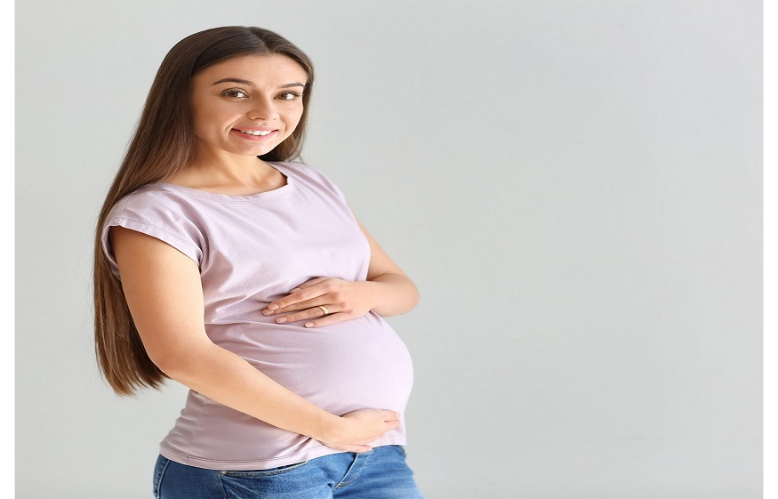Carefully examine the image and provide an in-depth answer to the question: What is the woman's emotional state in the image?

The caption describes the woman's expression as warm and joyful, reflecting the positive experiences associated with pregnancy, which suggests that she is feeling happy and content.